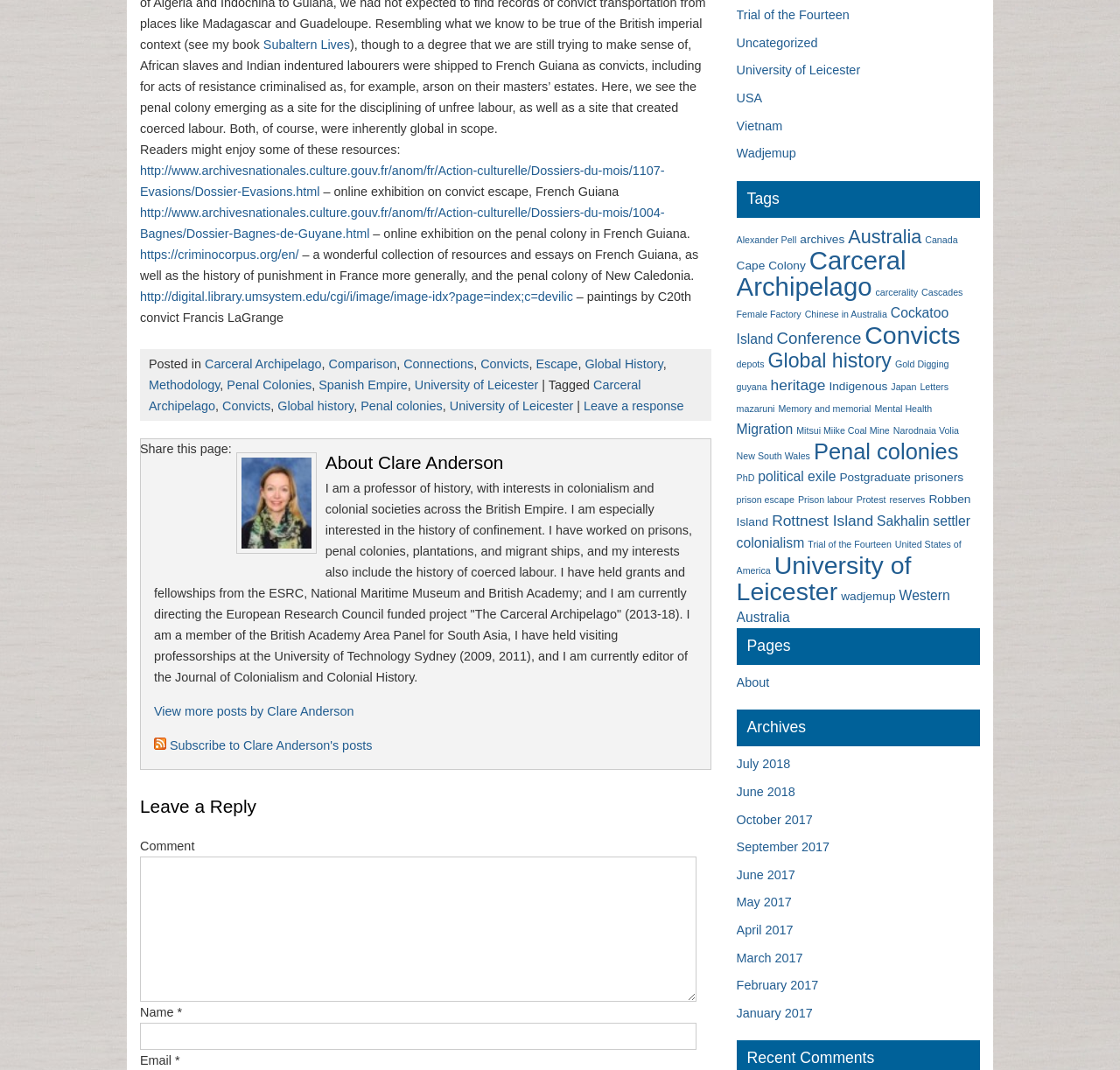Can you find the bounding box coordinates for the element to click on to achieve the instruction: "View more posts by Clare Anderson"?

[0.138, 0.658, 0.316, 0.671]